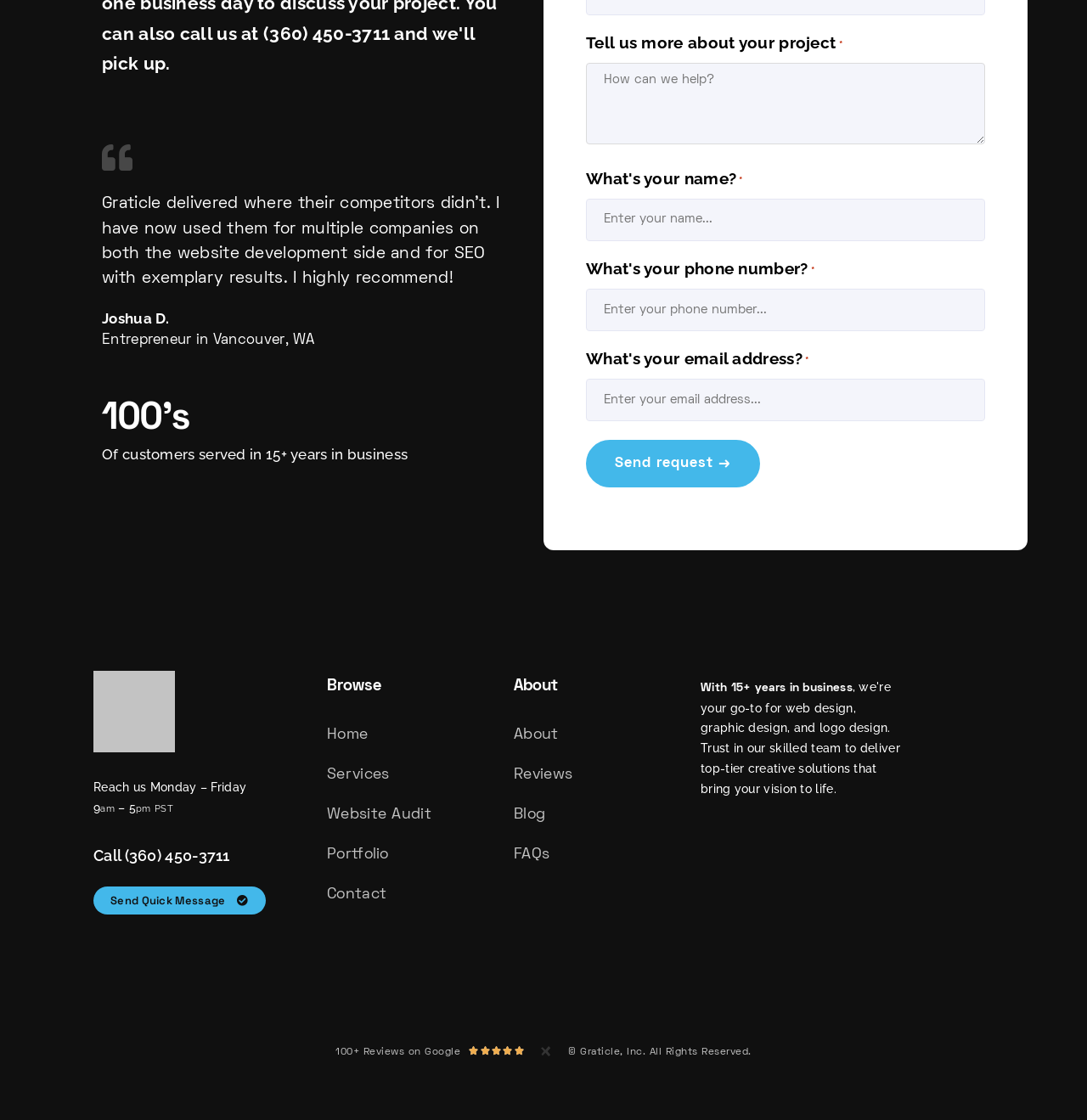How many reviews does the entrepreneur have on Google?
From the image, provide a succinct answer in one word or a short phrase.

100+